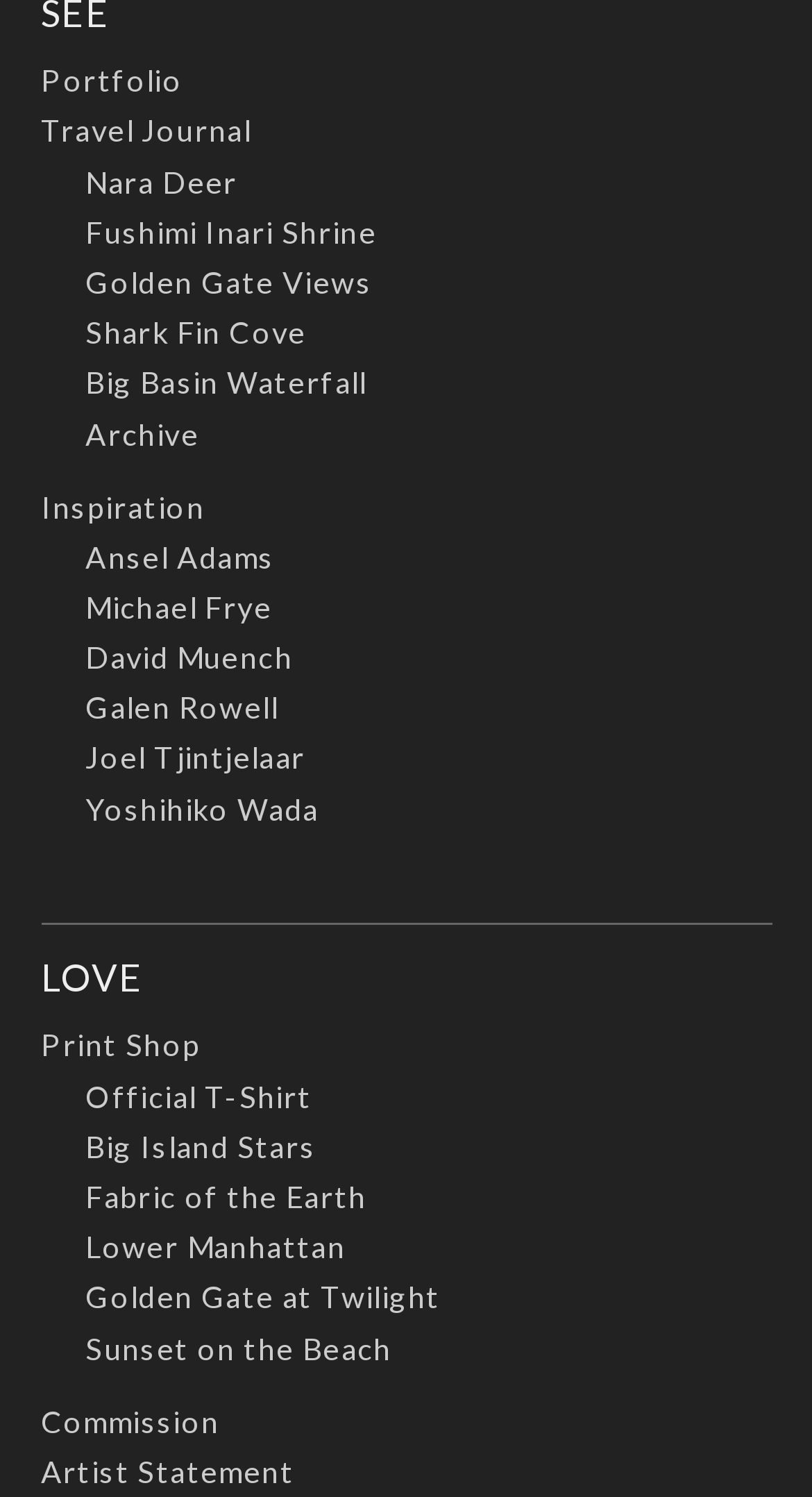Using the description: "Portfolio", identify the bounding box of the corresponding UI element in the screenshot.

[0.05, 0.042, 0.225, 0.066]